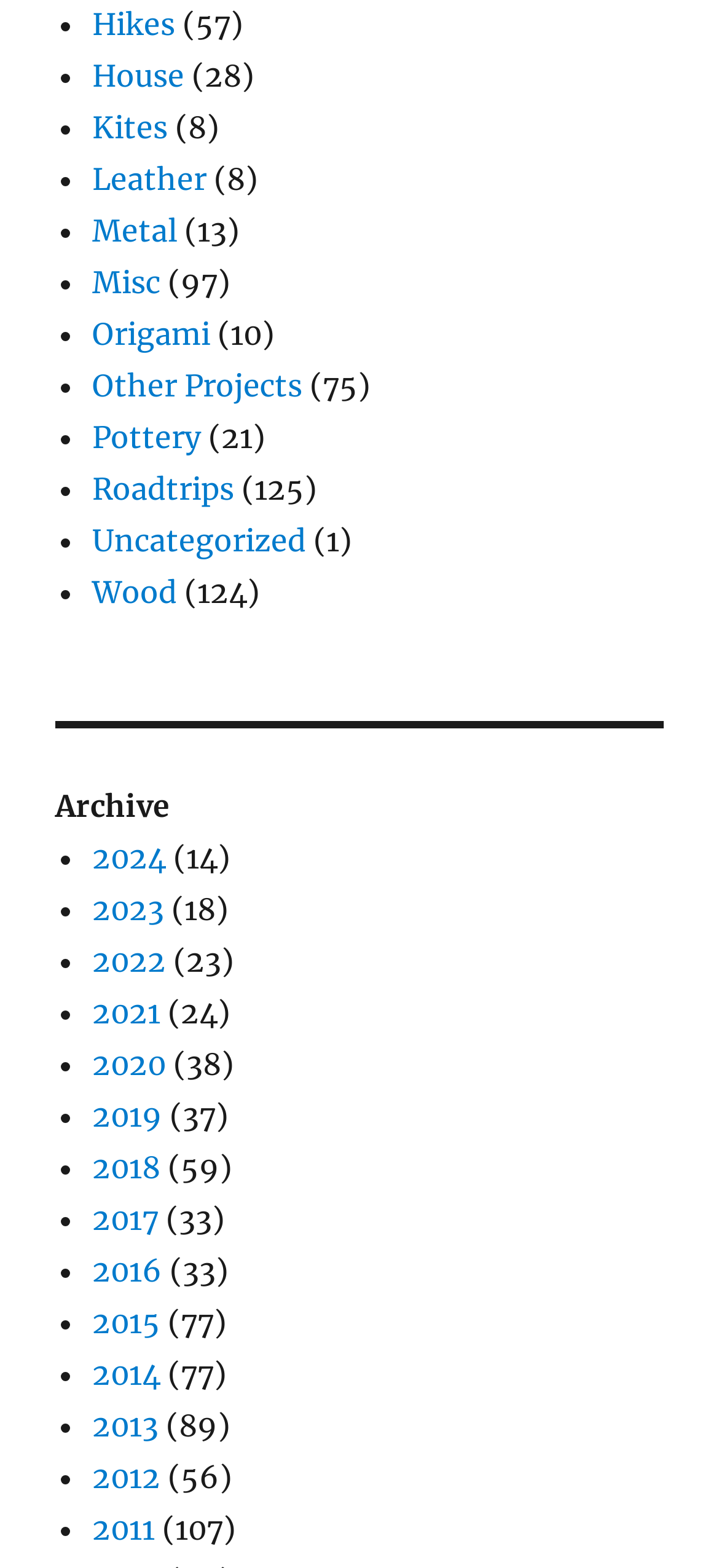Please mark the clickable region by giving the bounding box coordinates needed to complete this instruction: "Go to 2024".

[0.128, 0.534, 0.231, 0.558]